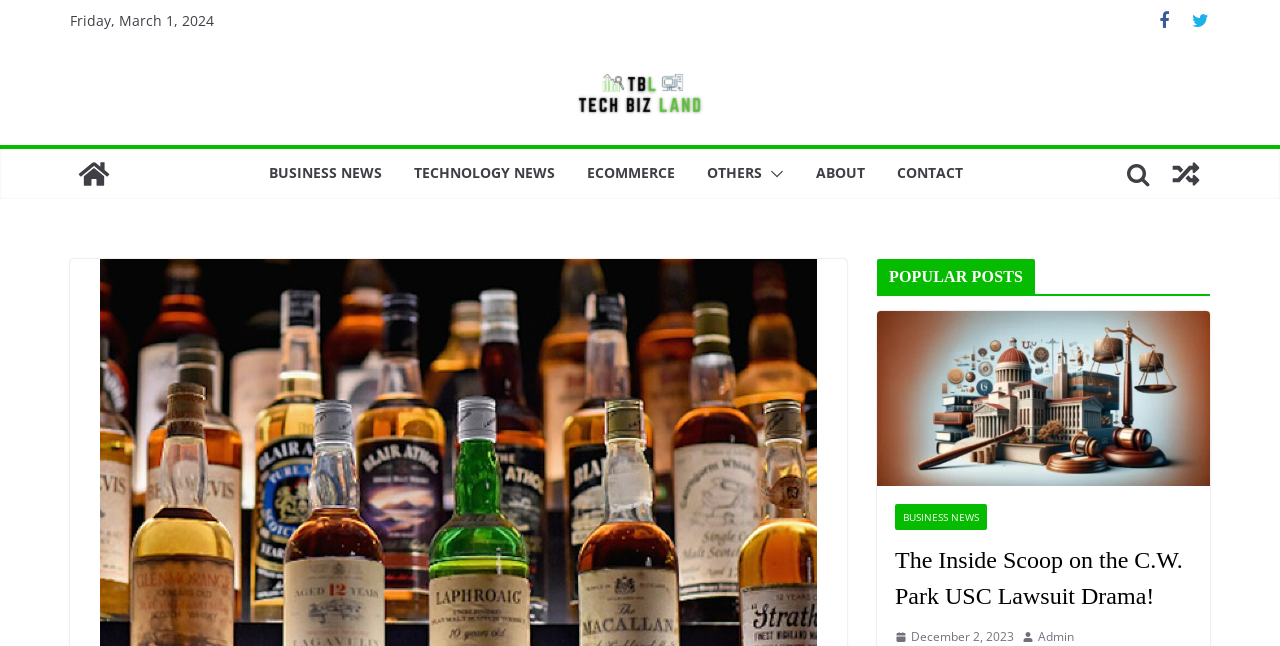Please find and report the bounding box coordinates of the element to click in order to perform the following action: "Check POPULAR POSTS". The coordinates should be expressed as four float numbers between 0 and 1, in the format [left, top, right, bottom].

[0.685, 0.401, 0.945, 0.458]